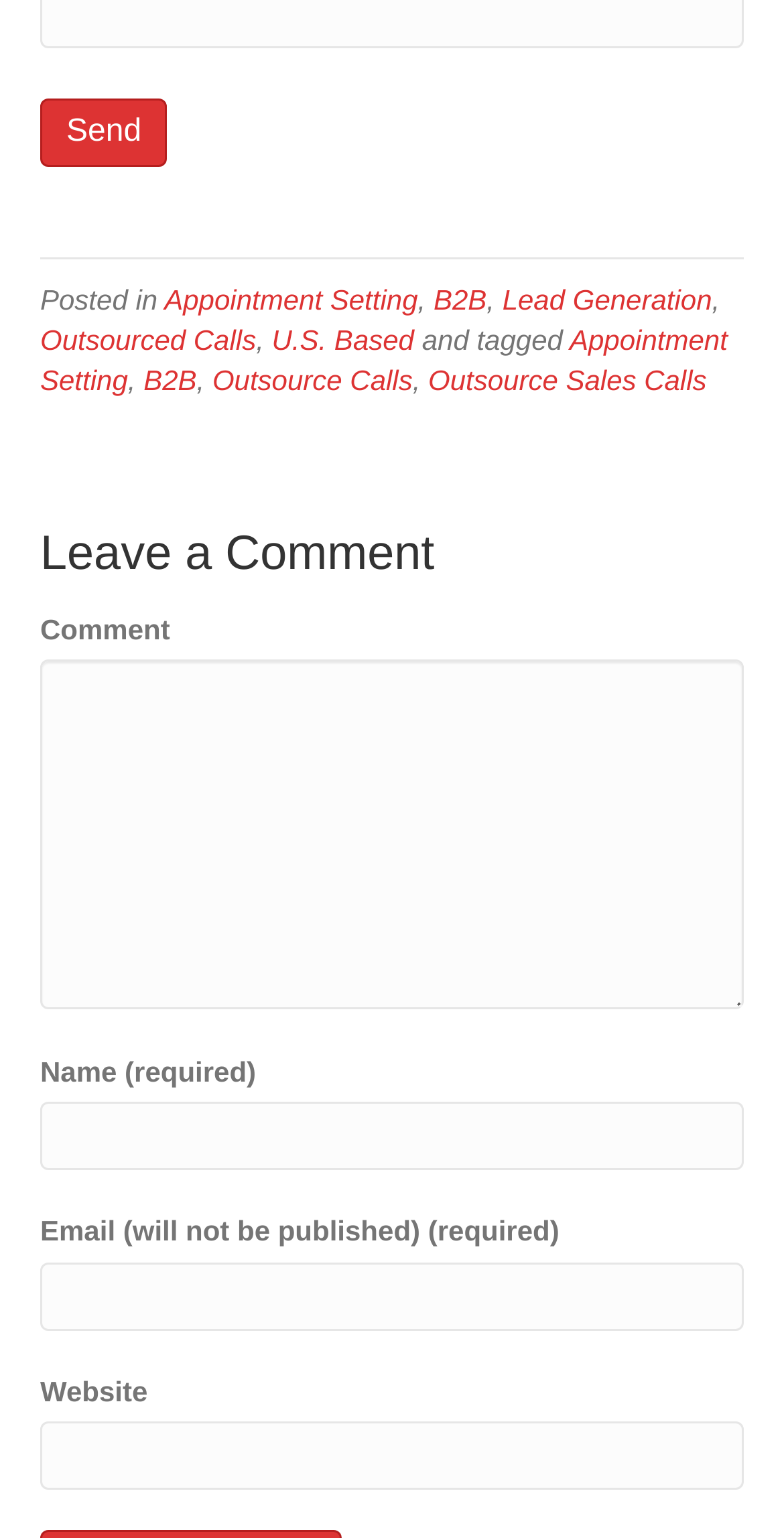What information is required to leave a comment?
Please answer the question with a detailed and comprehensive explanation.

The webpage contains text fields for 'Name' and 'Email', both of which are marked as required. This suggests that users must provide their name and email address in order to leave a comment.